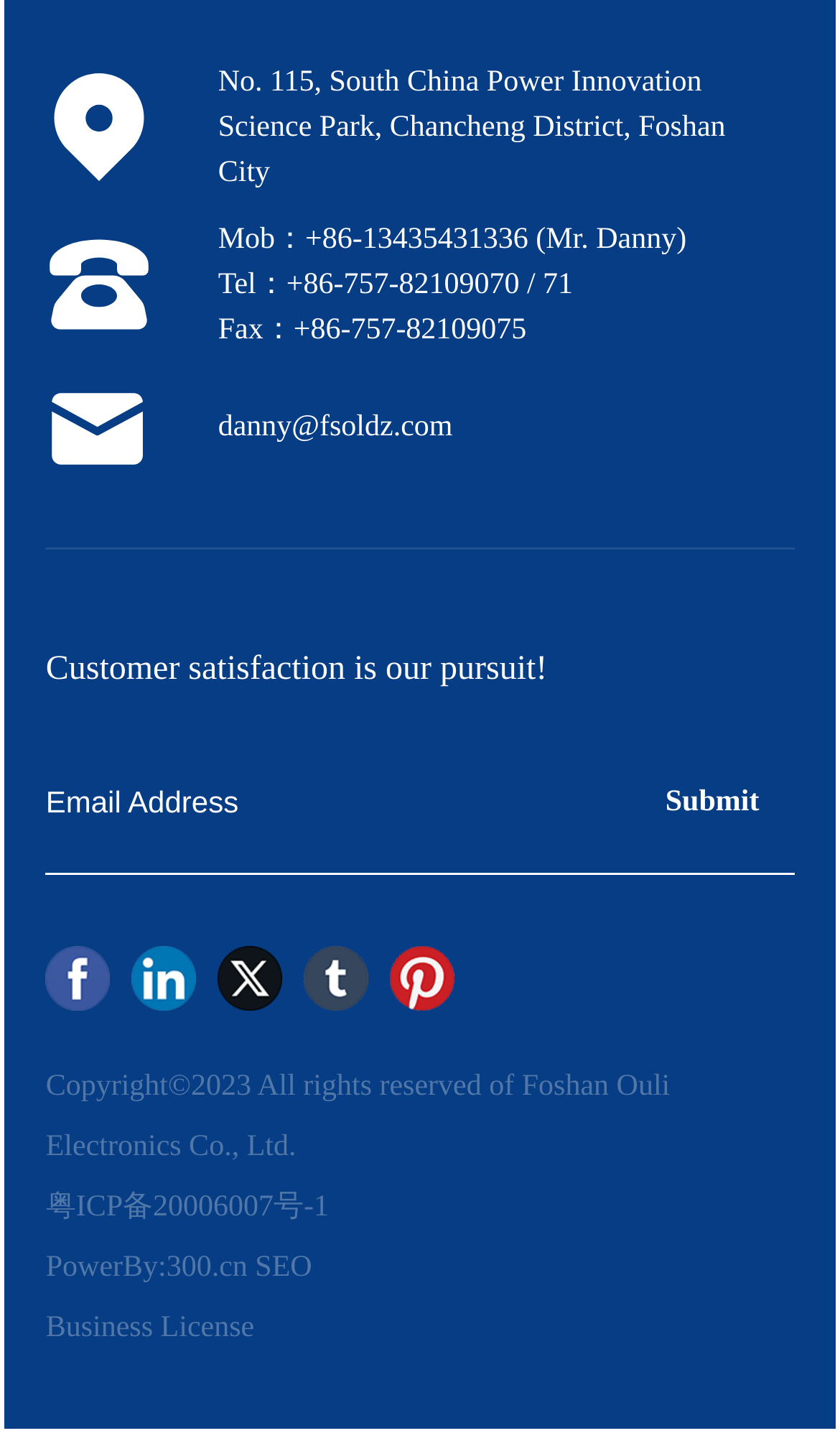How many social media links are there?
Respond with a short answer, either a single word or a phrase, based on the image.

5